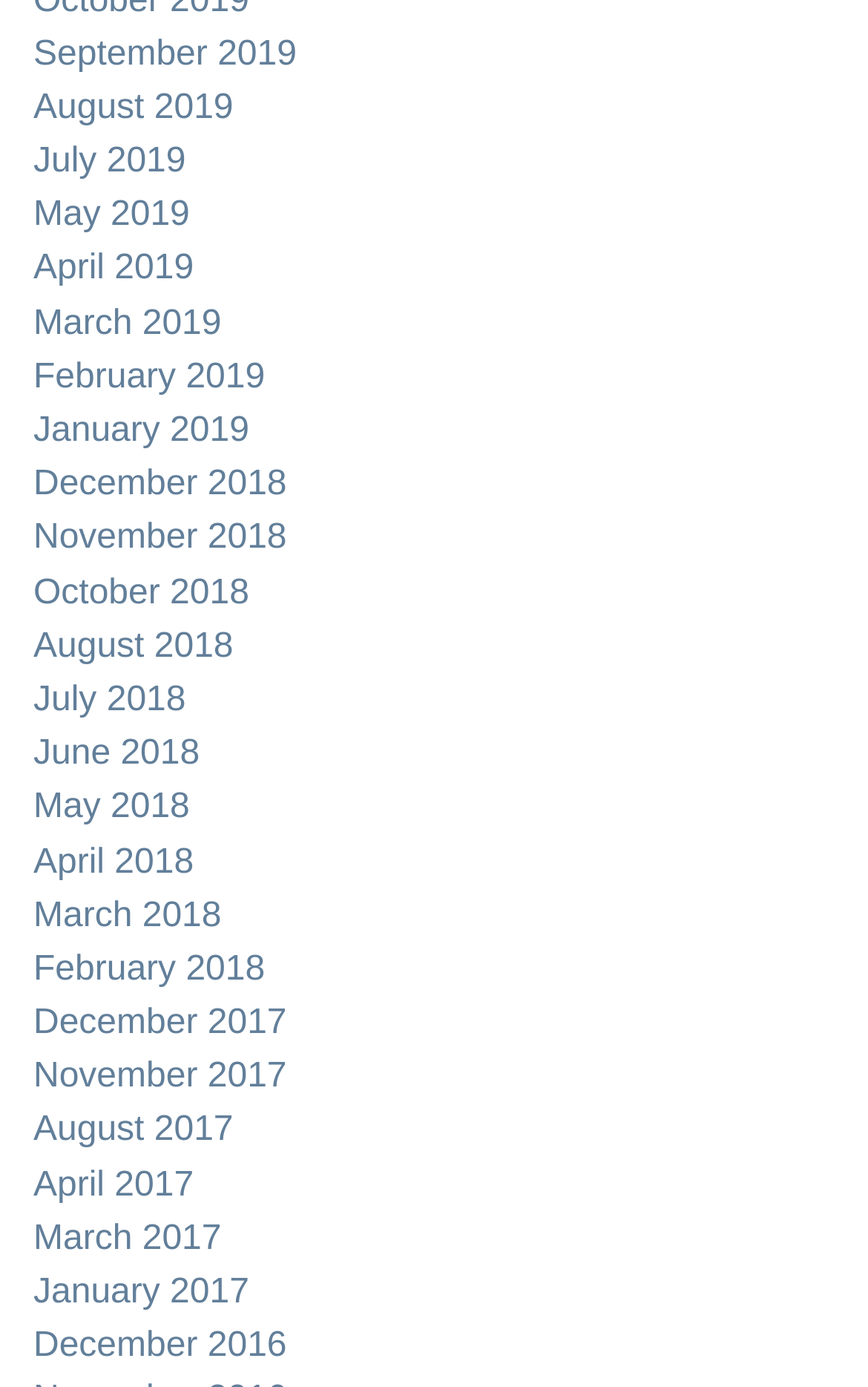What is the latest month listed?
Please give a detailed and thorough answer to the question, covering all relevant points.

I looked at the links on the webpage and found the latest month listed is September 2019, which is at the top of the list.